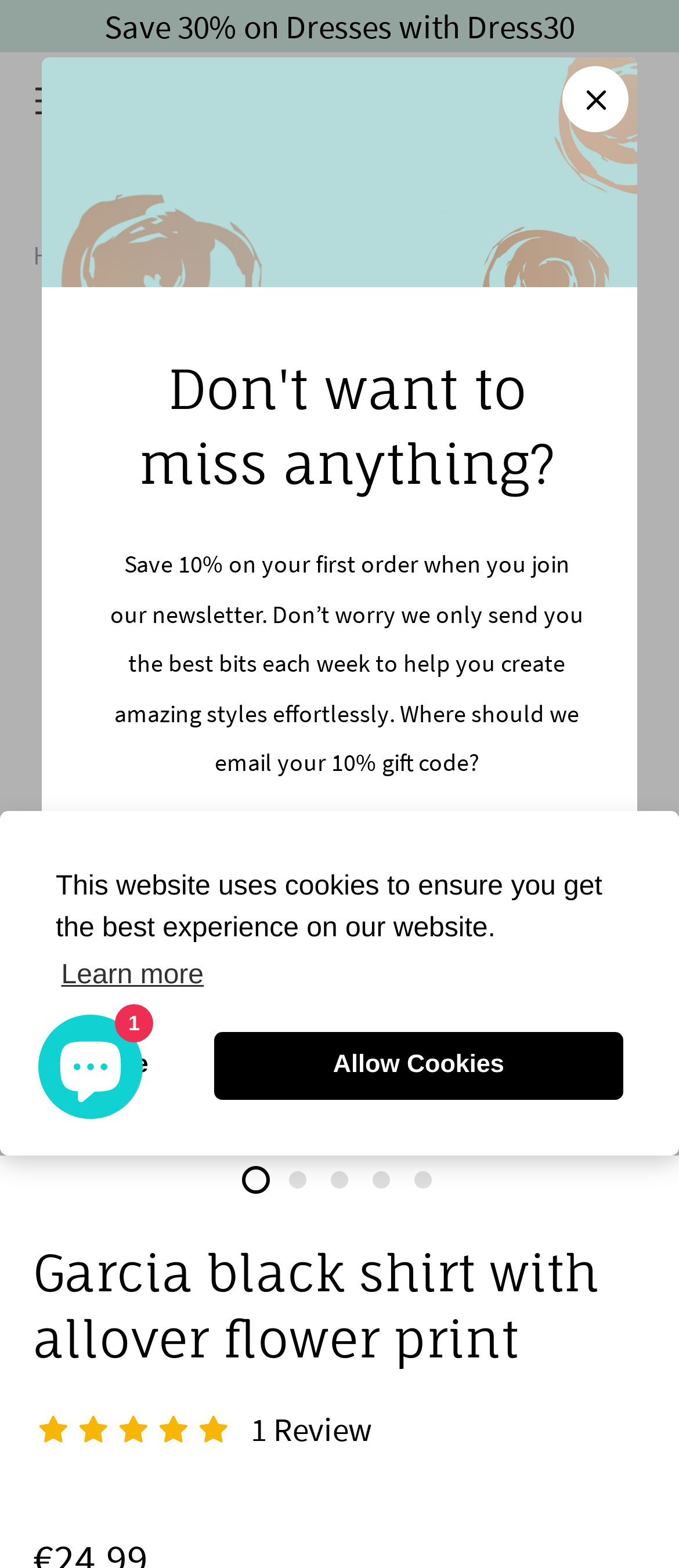Kindly provide the bounding box coordinates of the section you need to click on to fulfill the given instruction: "Subscribe to the newsletter".

[0.36, 0.619, 0.662, 0.674]